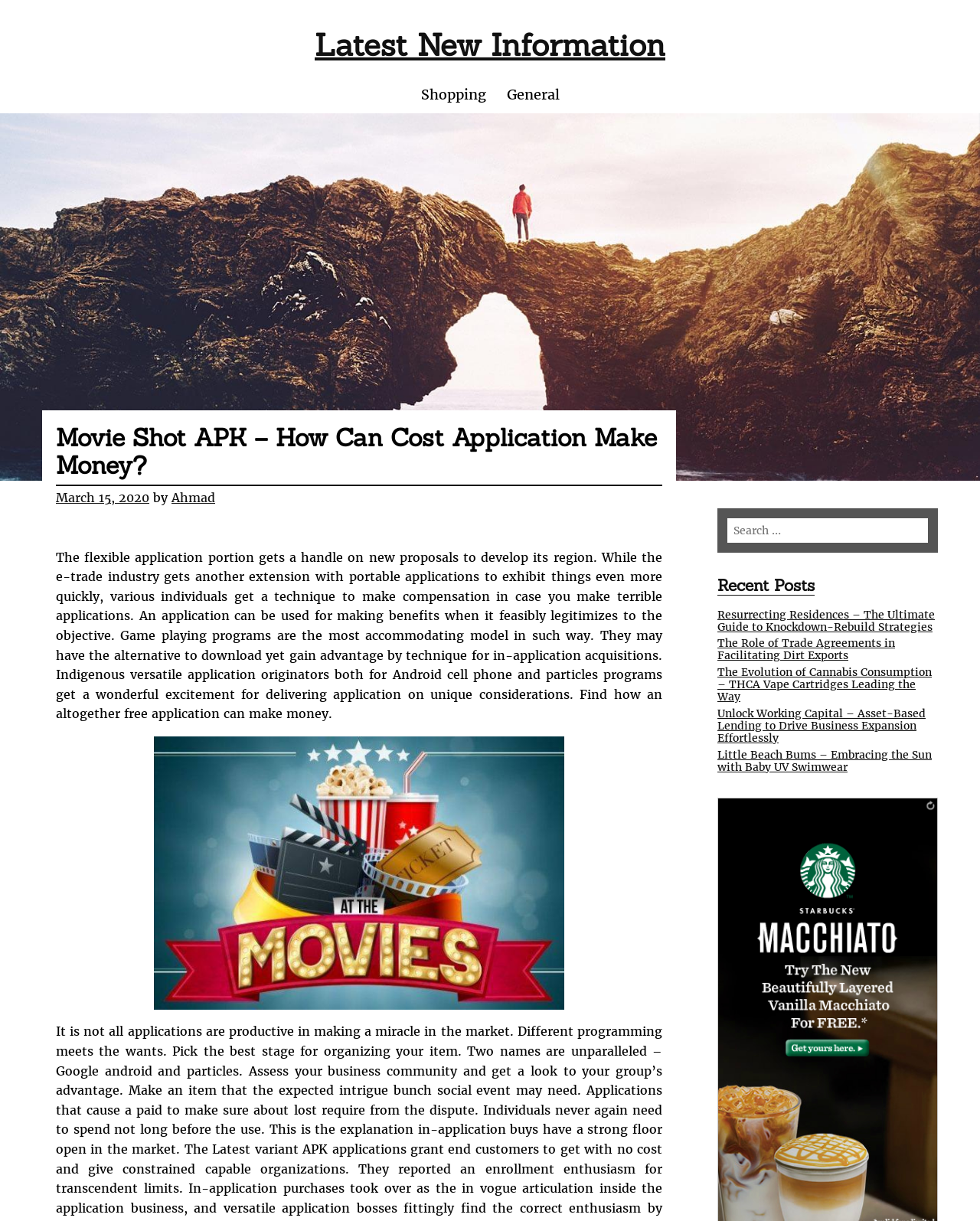Please predict the bounding box coordinates of the element's region where a click is necessary to complete the following instruction: "Read the latest news". The coordinates should be represented by four float numbers between 0 and 1, i.e., [left, top, right, bottom].

[0.321, 0.021, 0.679, 0.053]